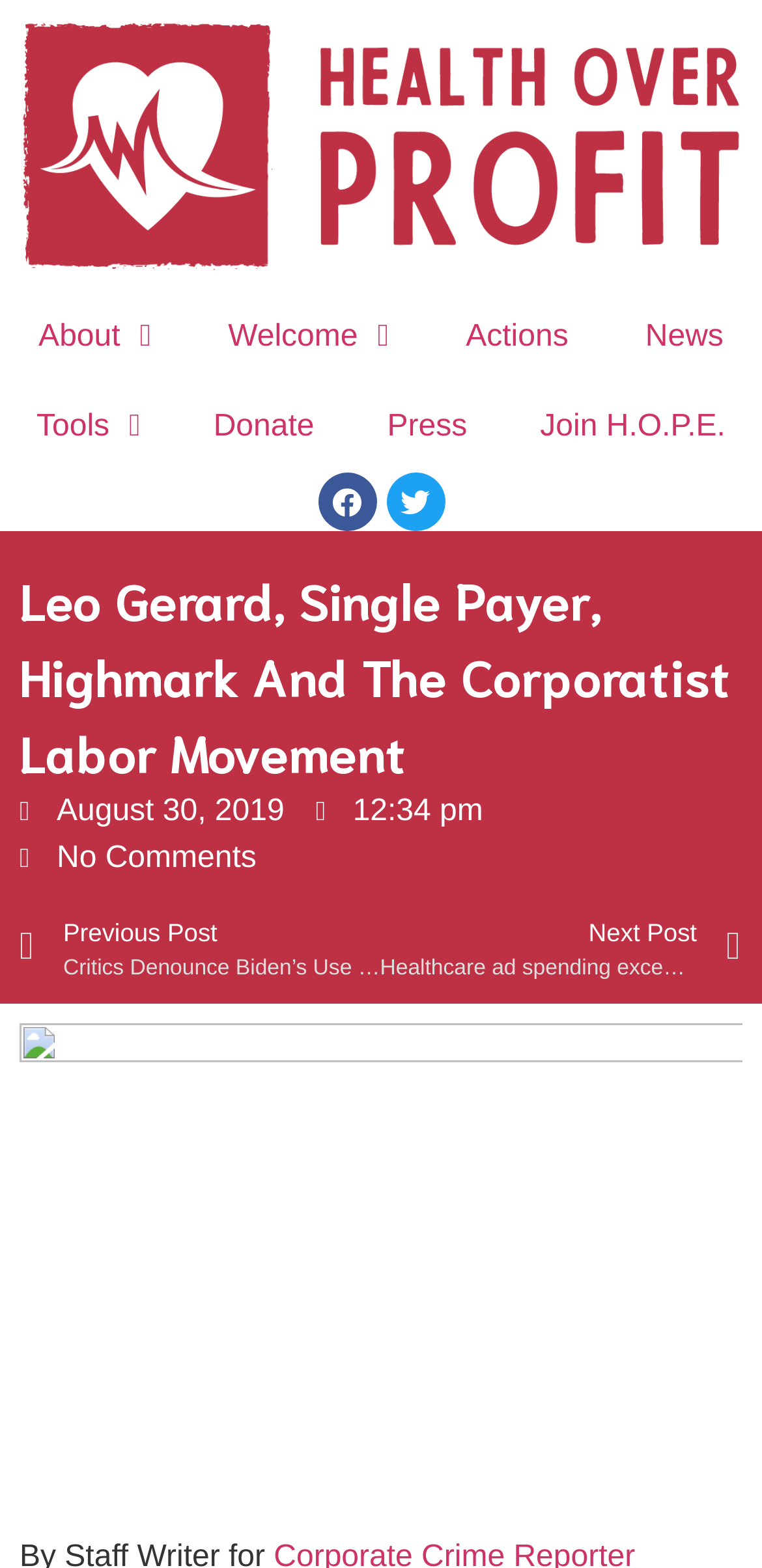Can you extract the headline from the webpage for me?

Leo Gerard, Single Payer, Highmark And The Corporatist Labor Movement